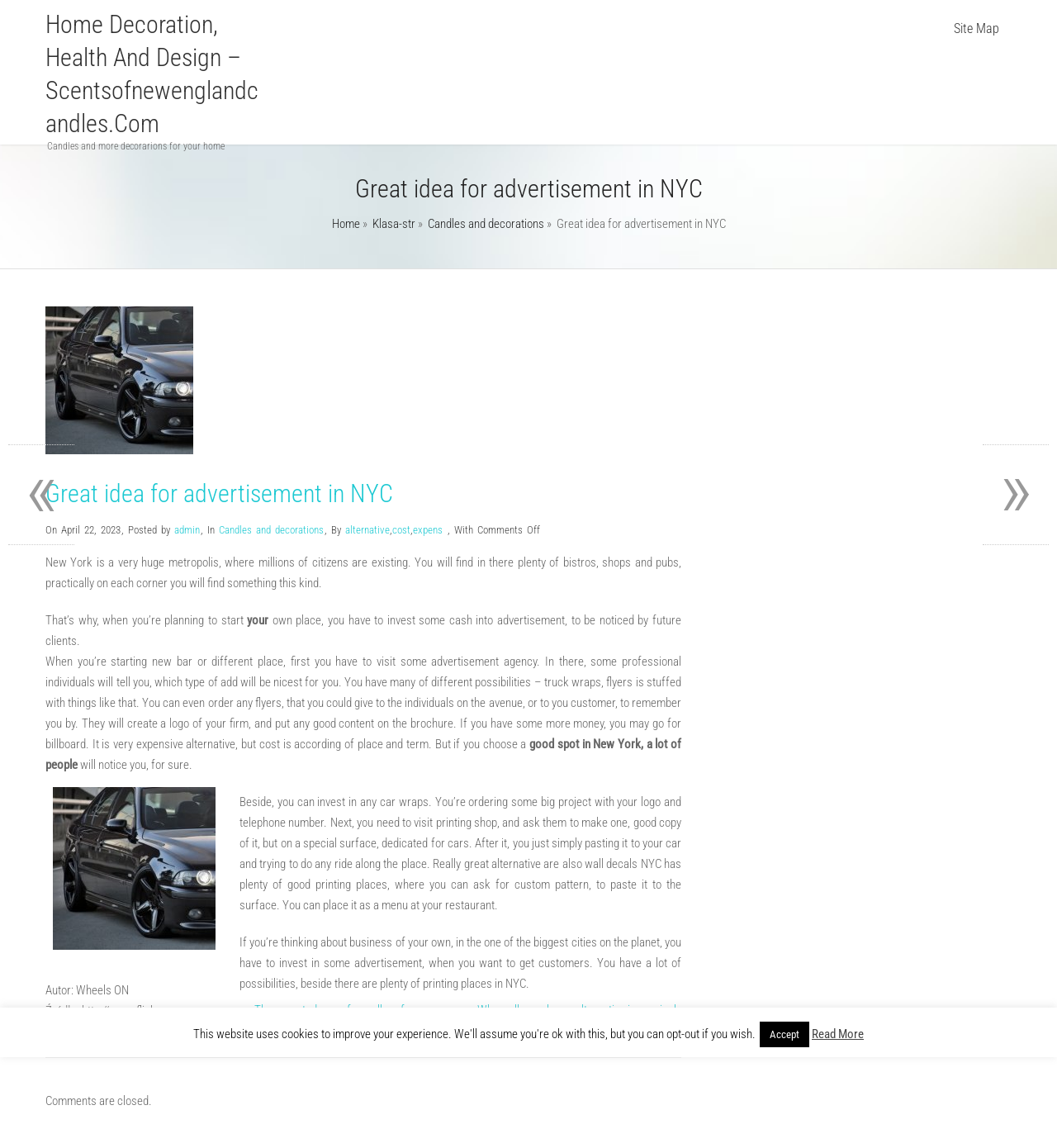Can you find the bounding box coordinates for the element that needs to be clicked to execute this instruction: "Explore the 'Candles and decorations' category"? The coordinates should be given as four float numbers between 0 and 1, i.e., [left, top, right, bottom].

[0.404, 0.188, 0.514, 0.201]